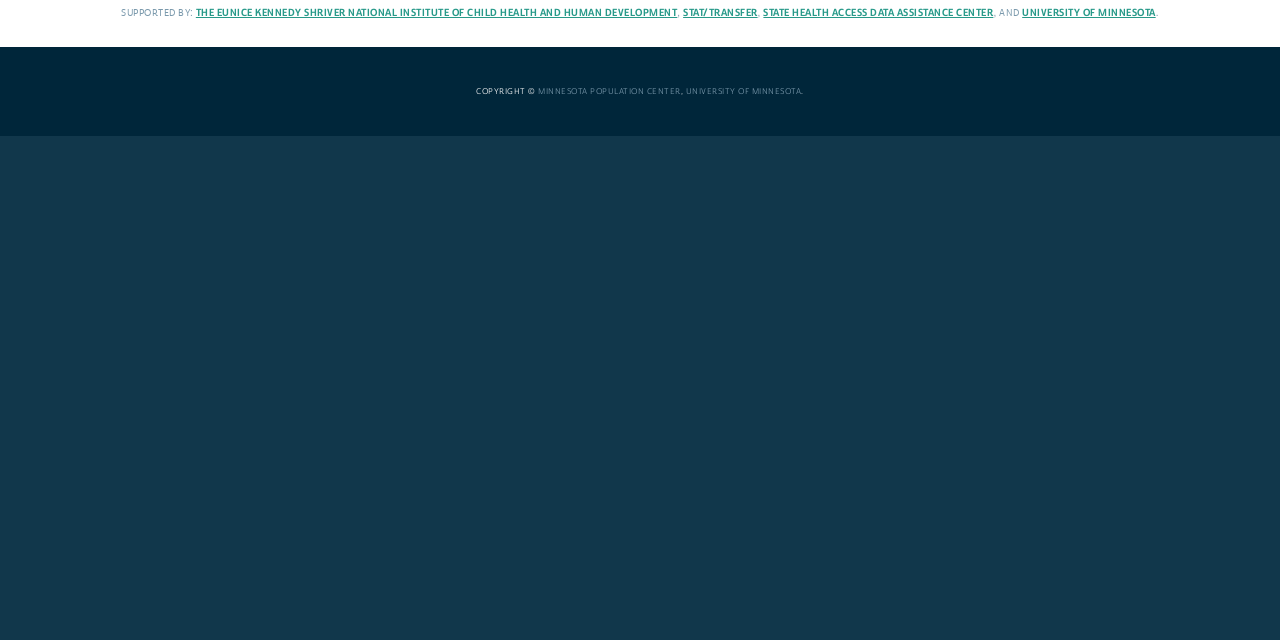Given the element description Stat/Transfer, specify the bounding box coordinates of the corresponding UI element in the format (top-left x, top-left y, bottom-right x, bottom-right y). All values must be between 0 and 1.

[0.534, 0.01, 0.592, 0.03]